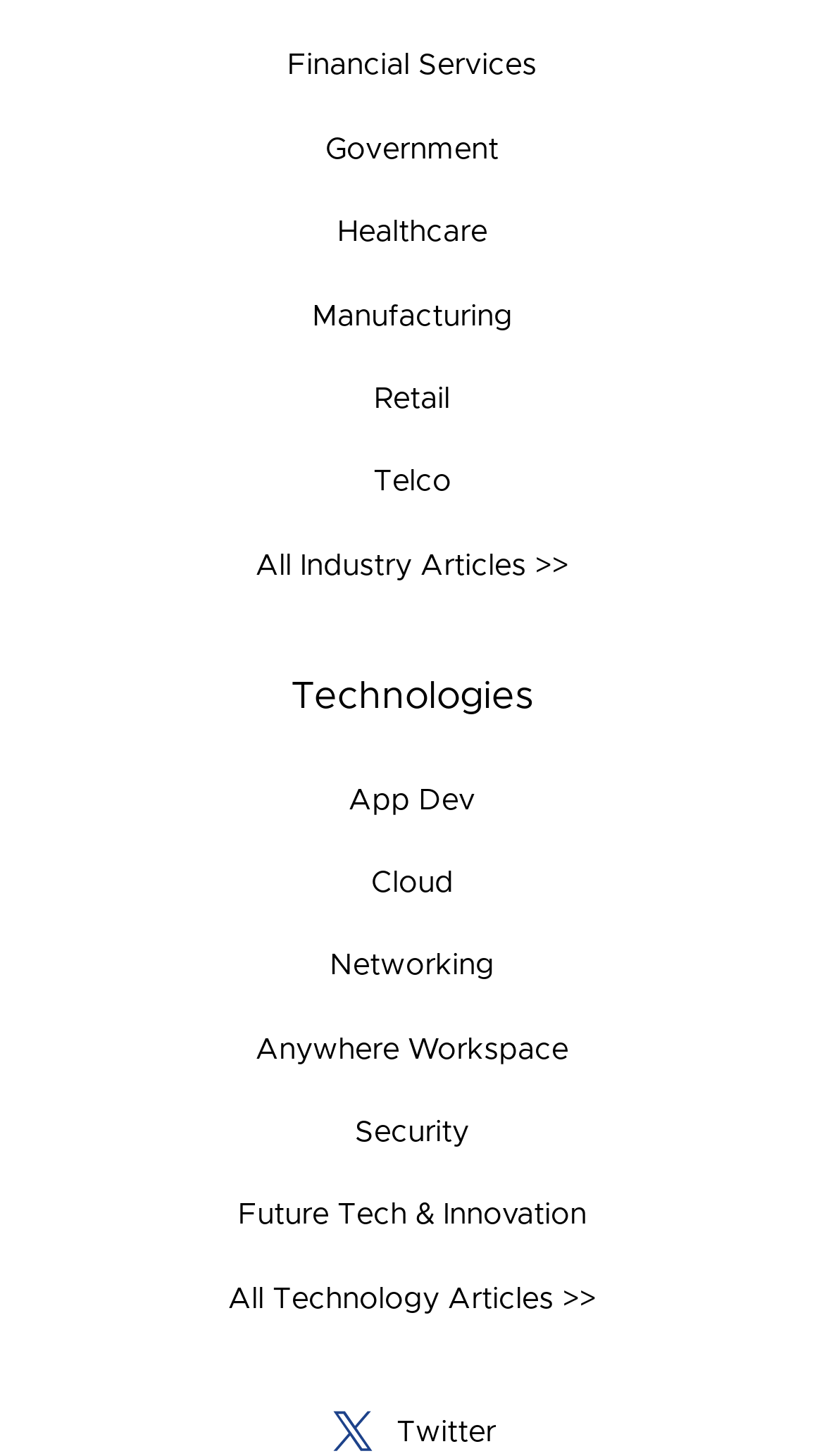Please provide a brief answer to the following inquiry using a single word or phrase:
What is the category above the industry archive links?

Technologies